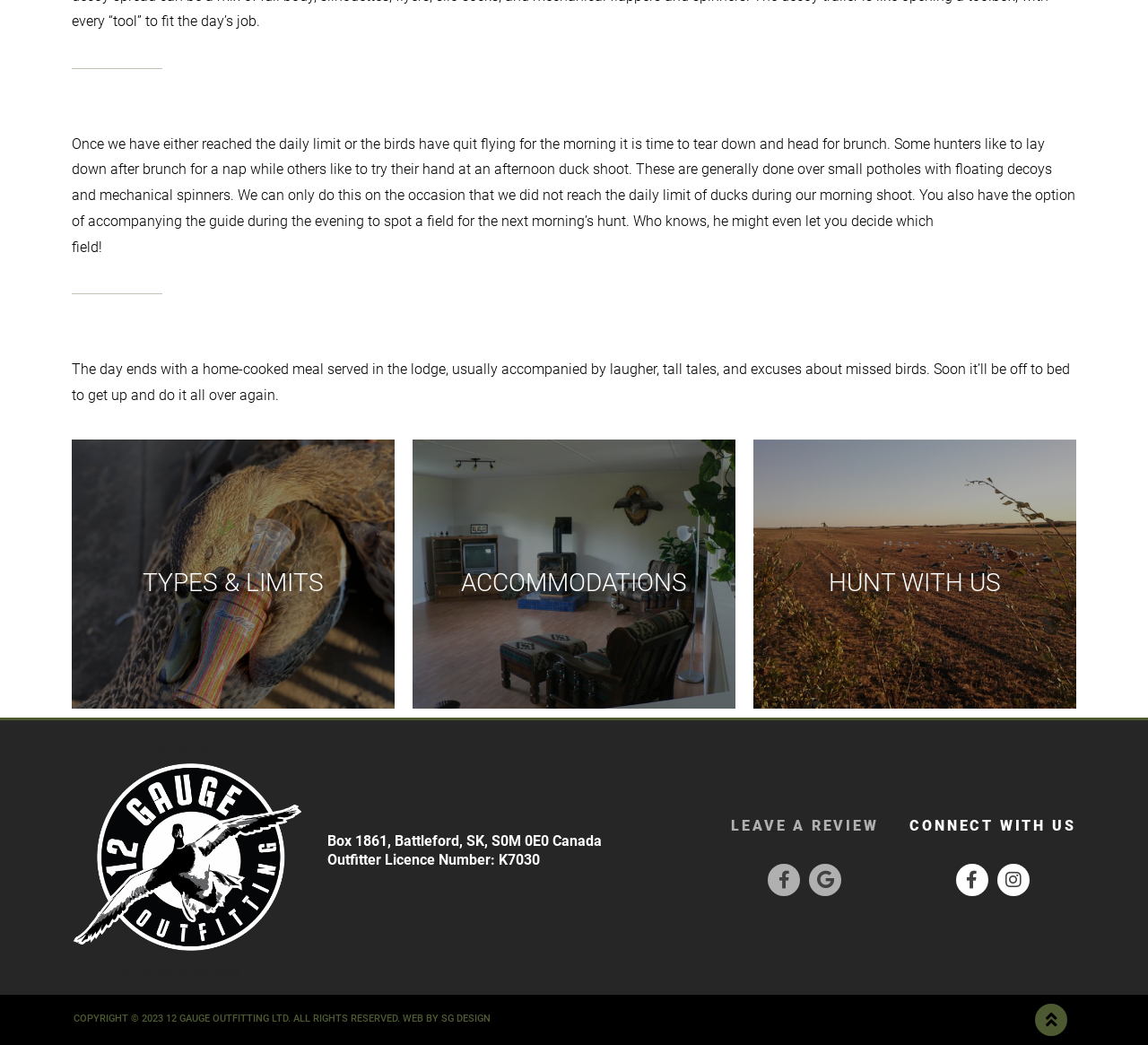Given the description "Read Info", provide the bounding box coordinates of the corresponding UI element.

[0.152, 0.547, 0.255, 0.589]